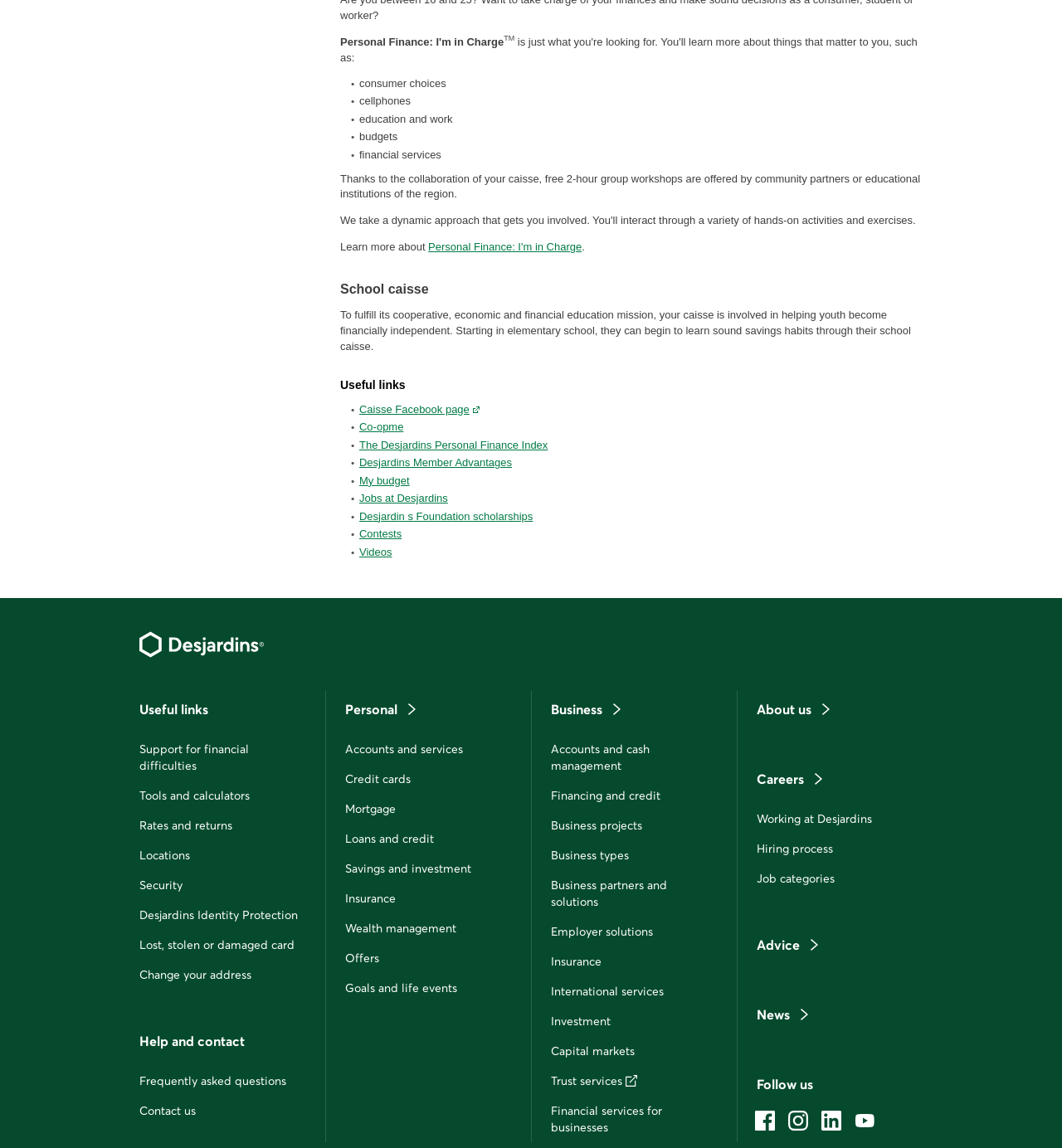Give a one-word or short-phrase answer to the following question: 
What is the purpose of the 'School caisse' section?

Financial education